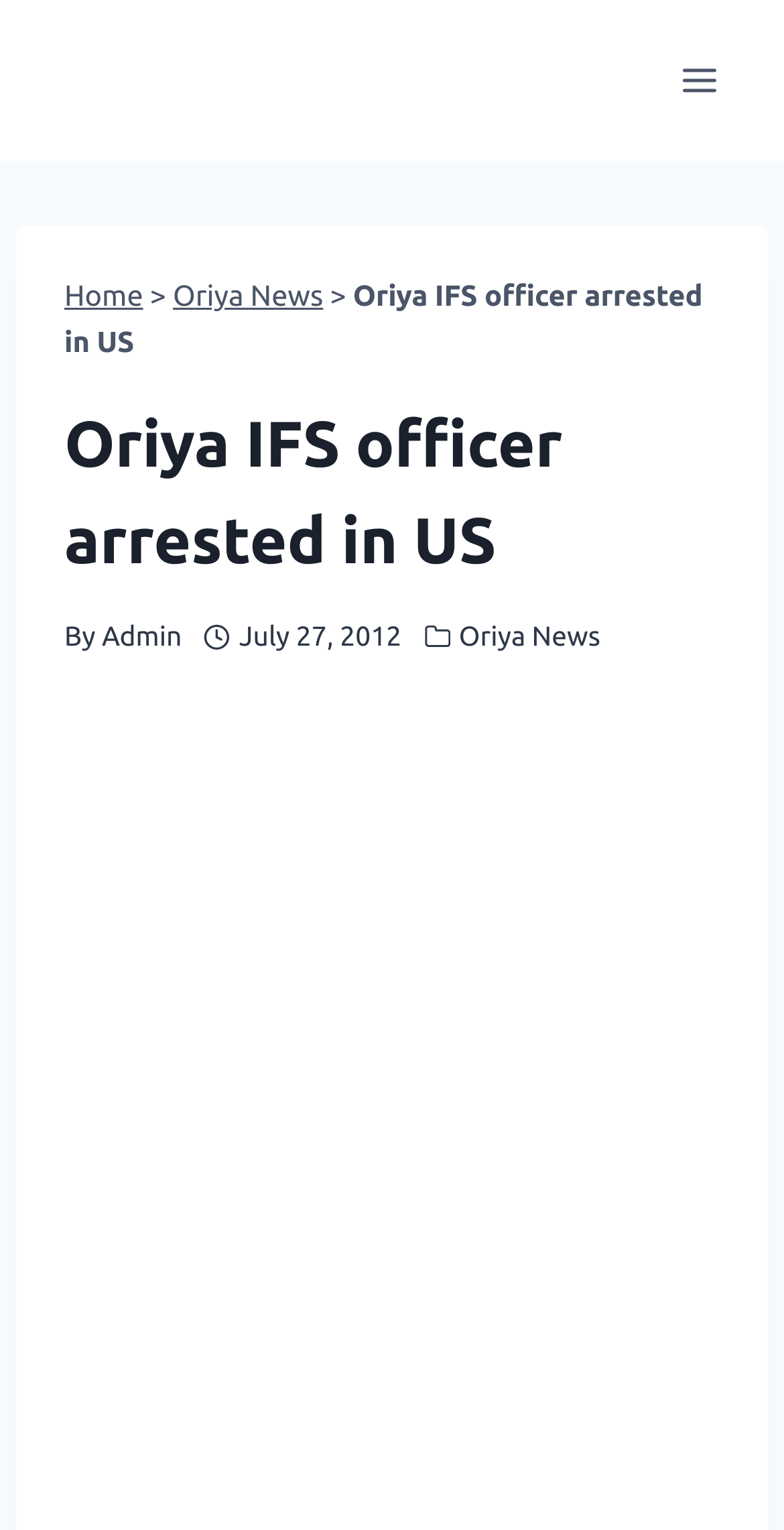From the webpage screenshot, identify the region described by alt="ORIYA NEWS". Provide the bounding box coordinates as (top-left x, top-left y, bottom-right x, bottom-right y), with each value being a floating point number between 0 and 1.

[0.062, 0.027, 0.703, 0.078]